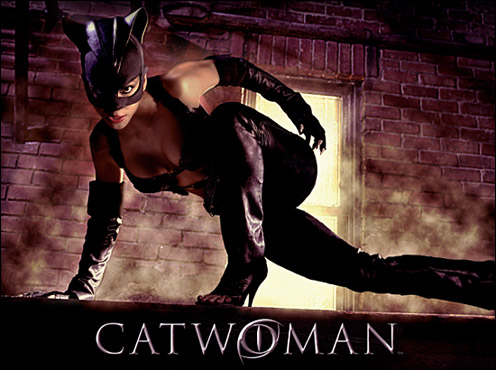What is the background setting of the image?
Look at the image and respond with a one-word or short phrase answer.

urban